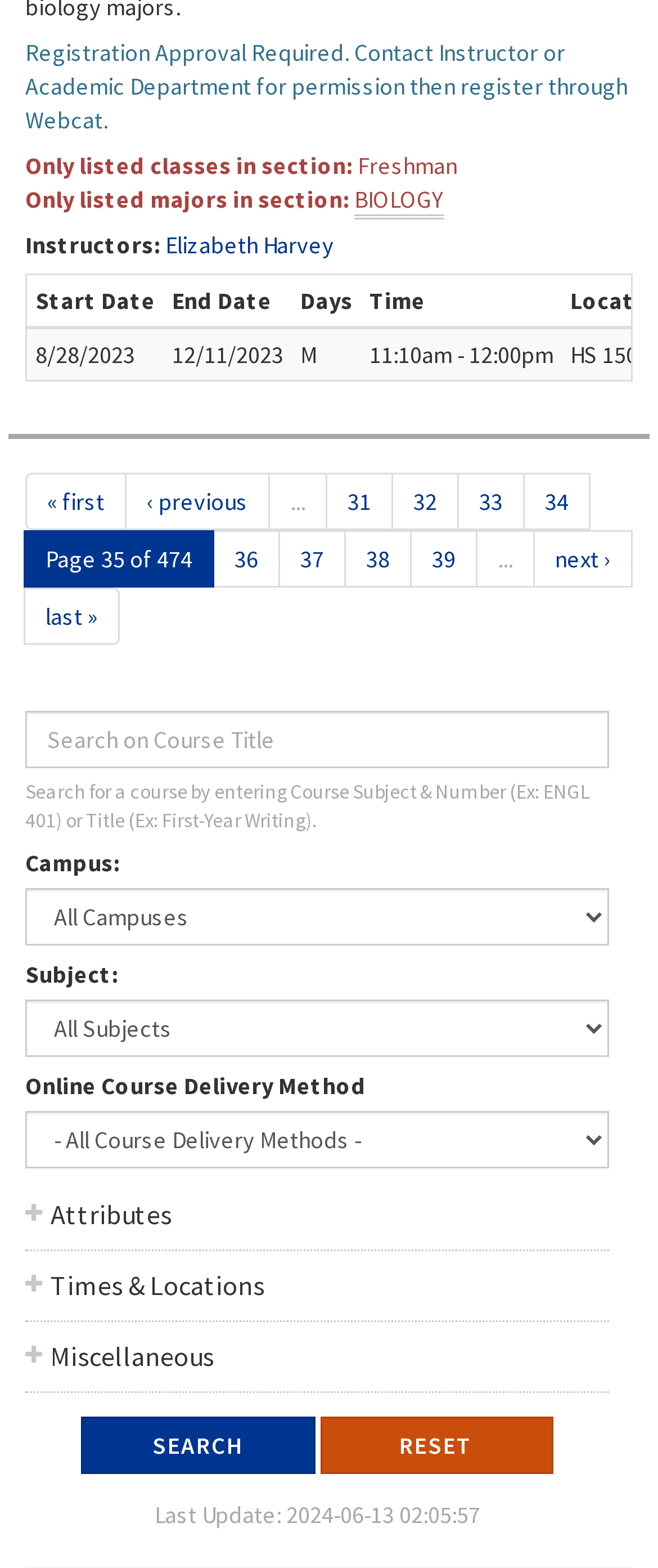Give the bounding box coordinates for the element described as: "last »".

[0.036, 0.374, 0.182, 0.411]